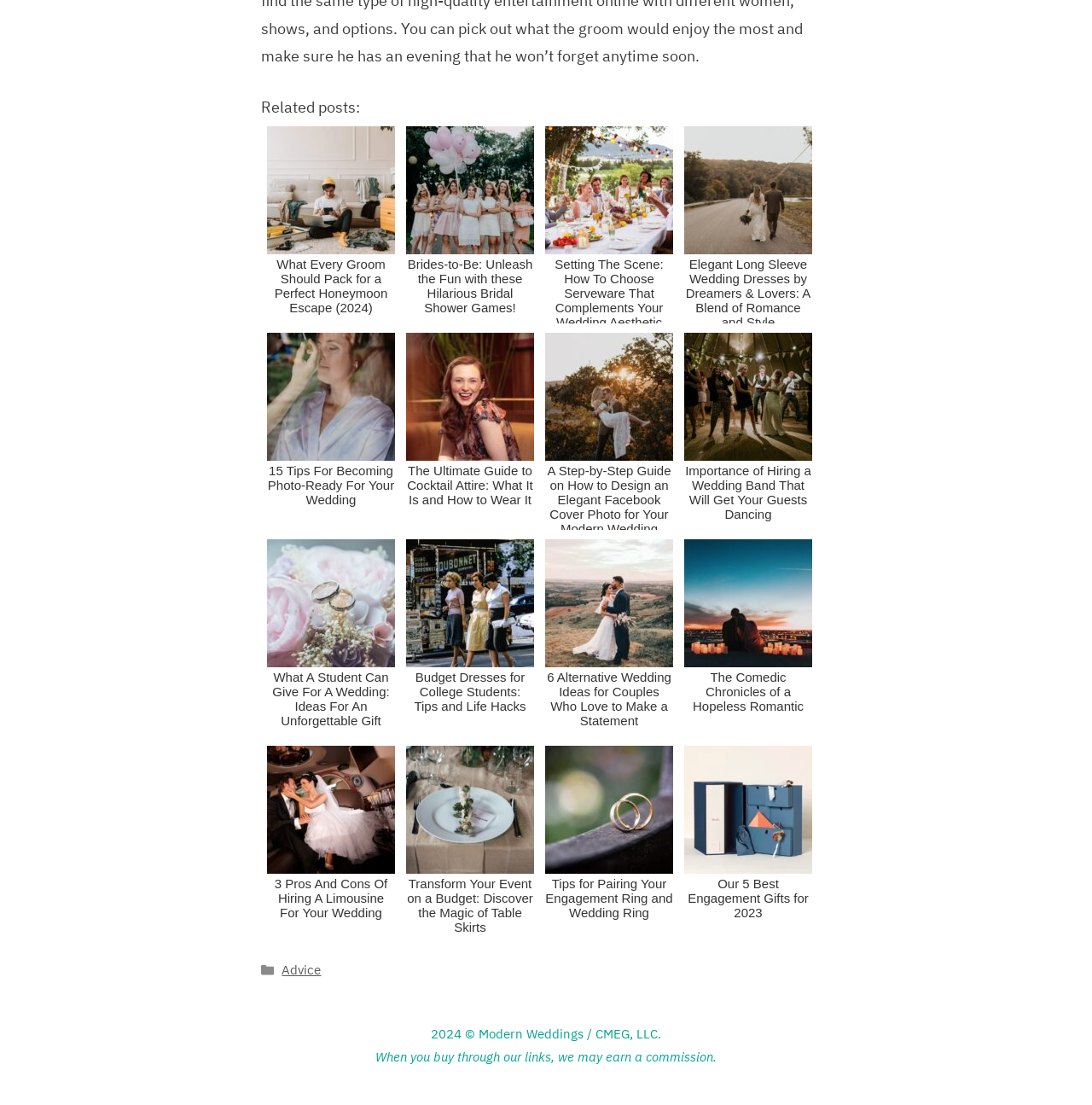How many links are there in the related posts section?
Please provide a comprehensive answer based on the contents of the image.

The related posts section contains 10 links, which can be determined by counting the number of link elements within the section. Each link element has a unique ID and bounding box coordinates.